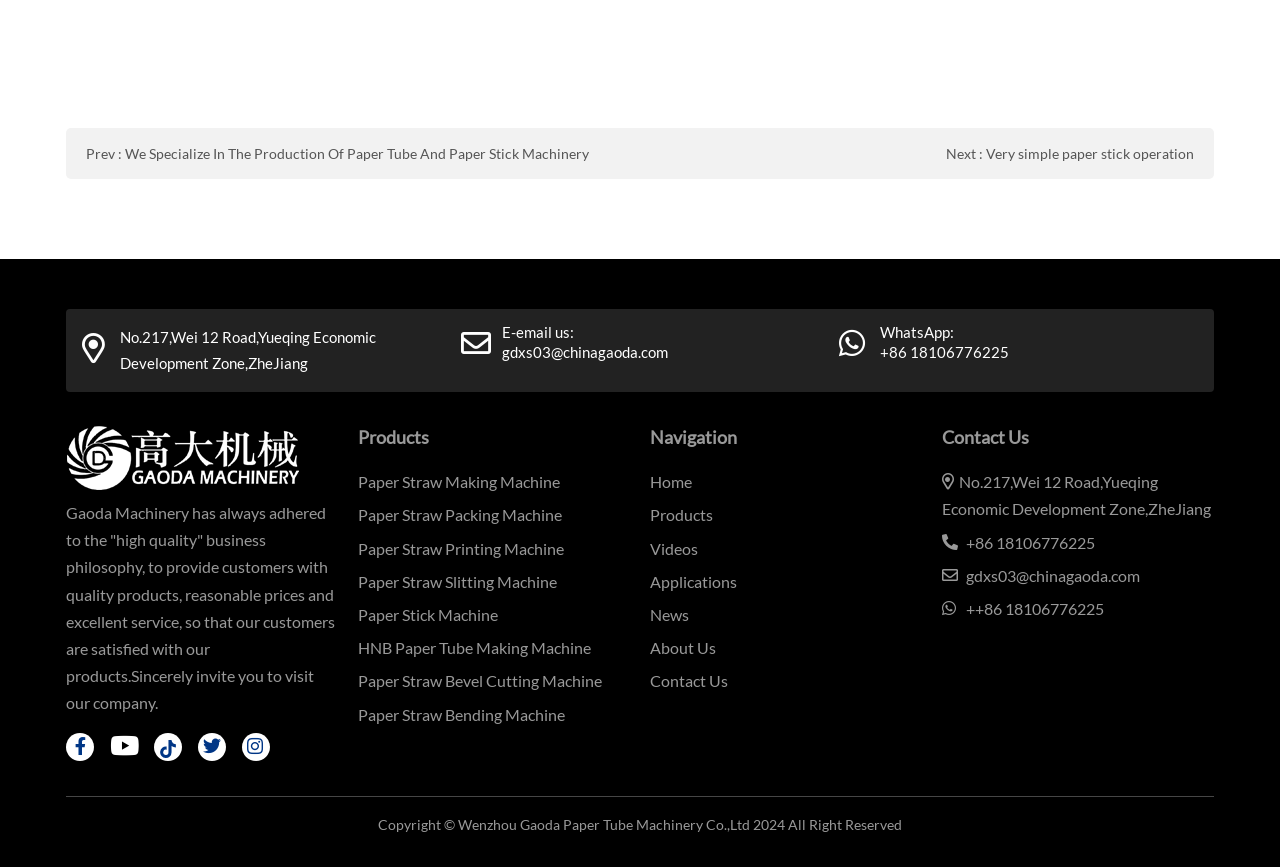Please locate the bounding box coordinates of the region I need to click to follow this instruction: "View the company's email address".

[0.392, 0.396, 0.522, 0.417]